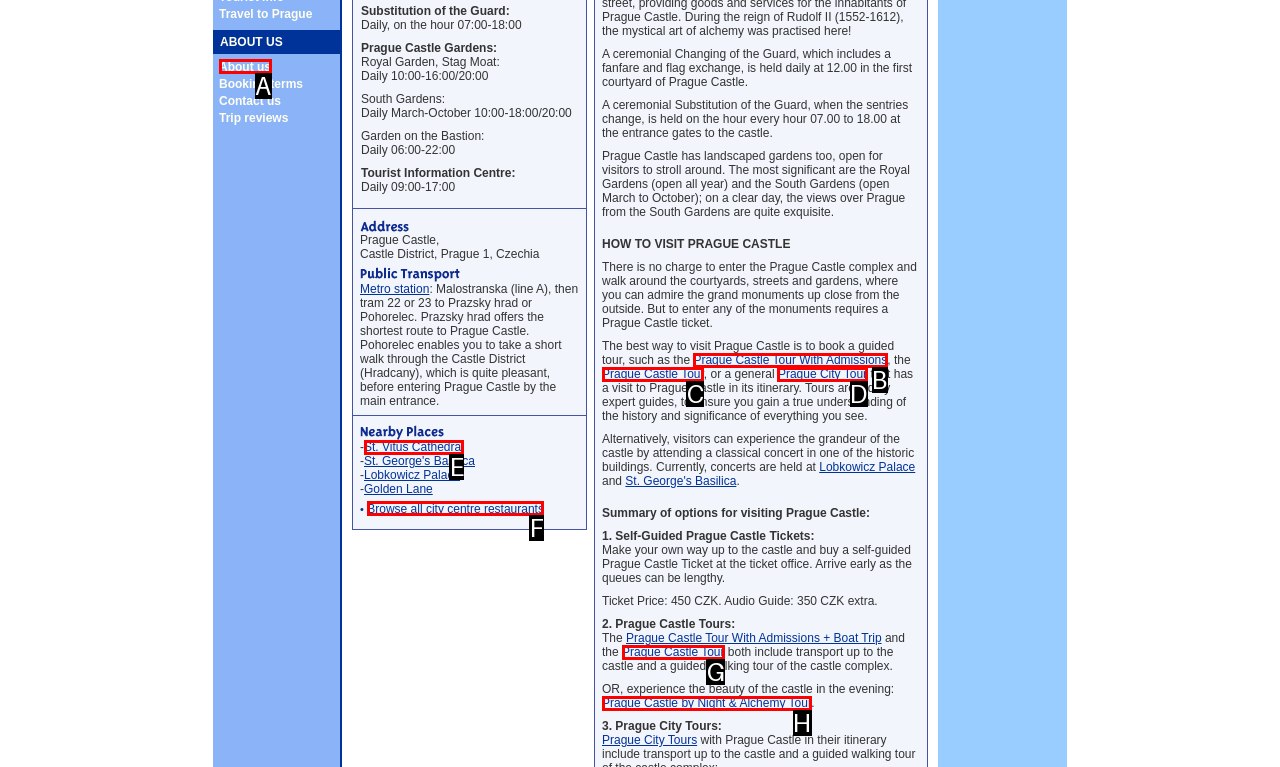Find the option that best fits the description: Like us. Answer with the letter of the option.

None